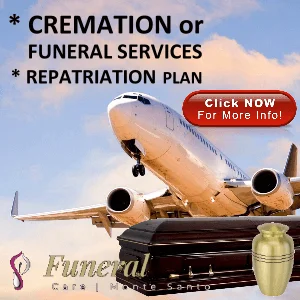Please examine the image and provide a detailed answer to the question: What is the purpose of the call-to-action button?

The call-to-action button, 'Click NOW For More Info!', encourages viewers to engage further with the offering, indicating that additional information is readily accessible, and its purpose is to provide more information to the viewers.